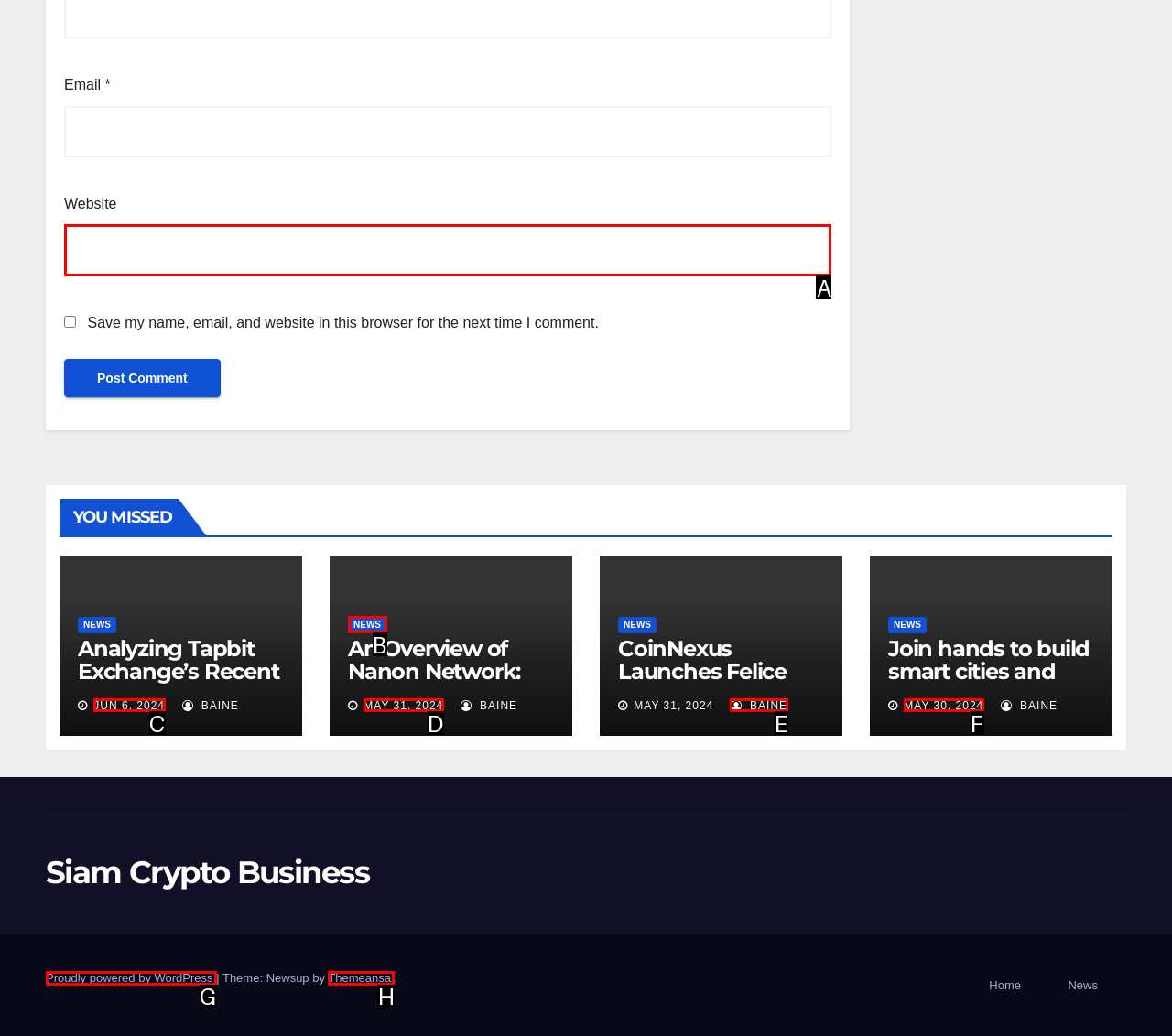From the given options, find the HTML element that fits the description: May 30, 2024. Reply with the letter of the chosen element.

F